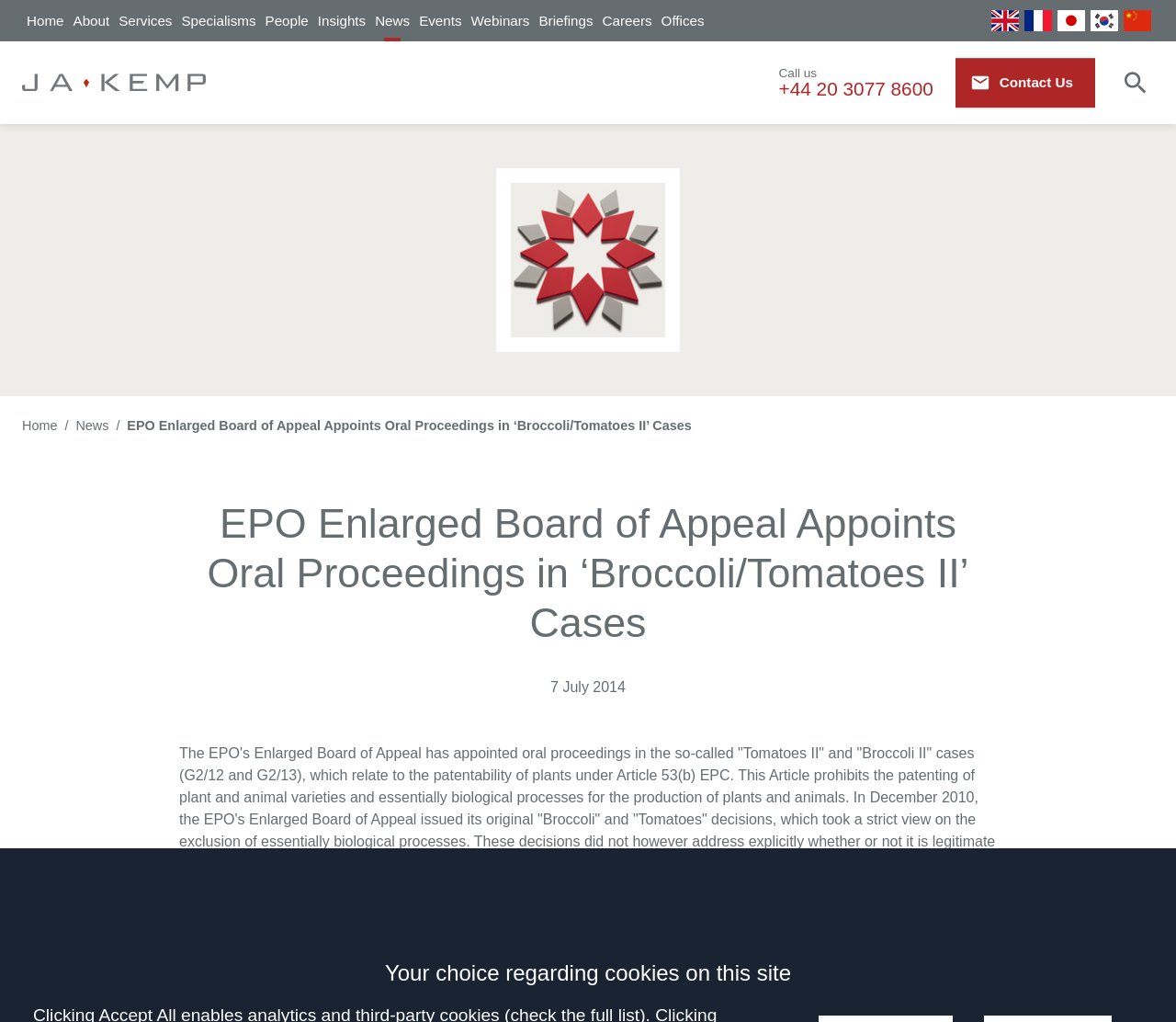Find the bounding box coordinates of the element I should click to carry out the following instruction: "Search for something".

[0.323, 0.055, 0.606, 0.1]